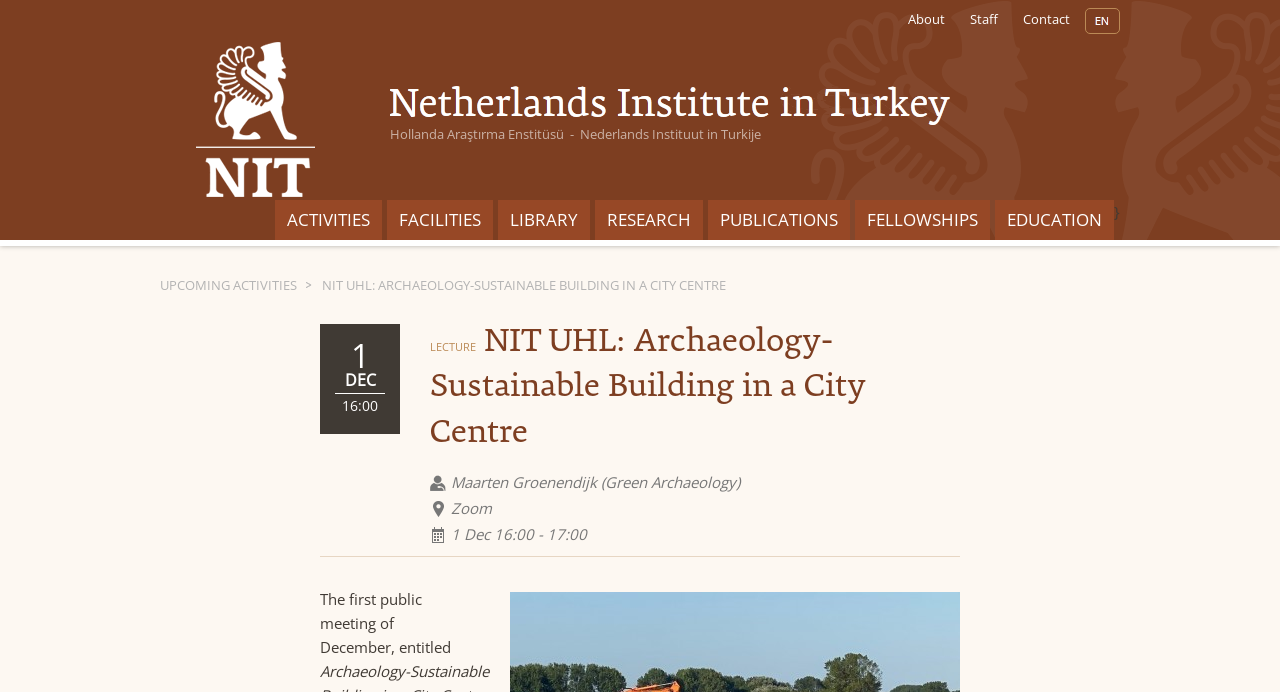Please identify the coordinates of the bounding box for the clickable region that will accomplish this instruction: "read more about research".

[0.465, 0.289, 0.549, 0.347]